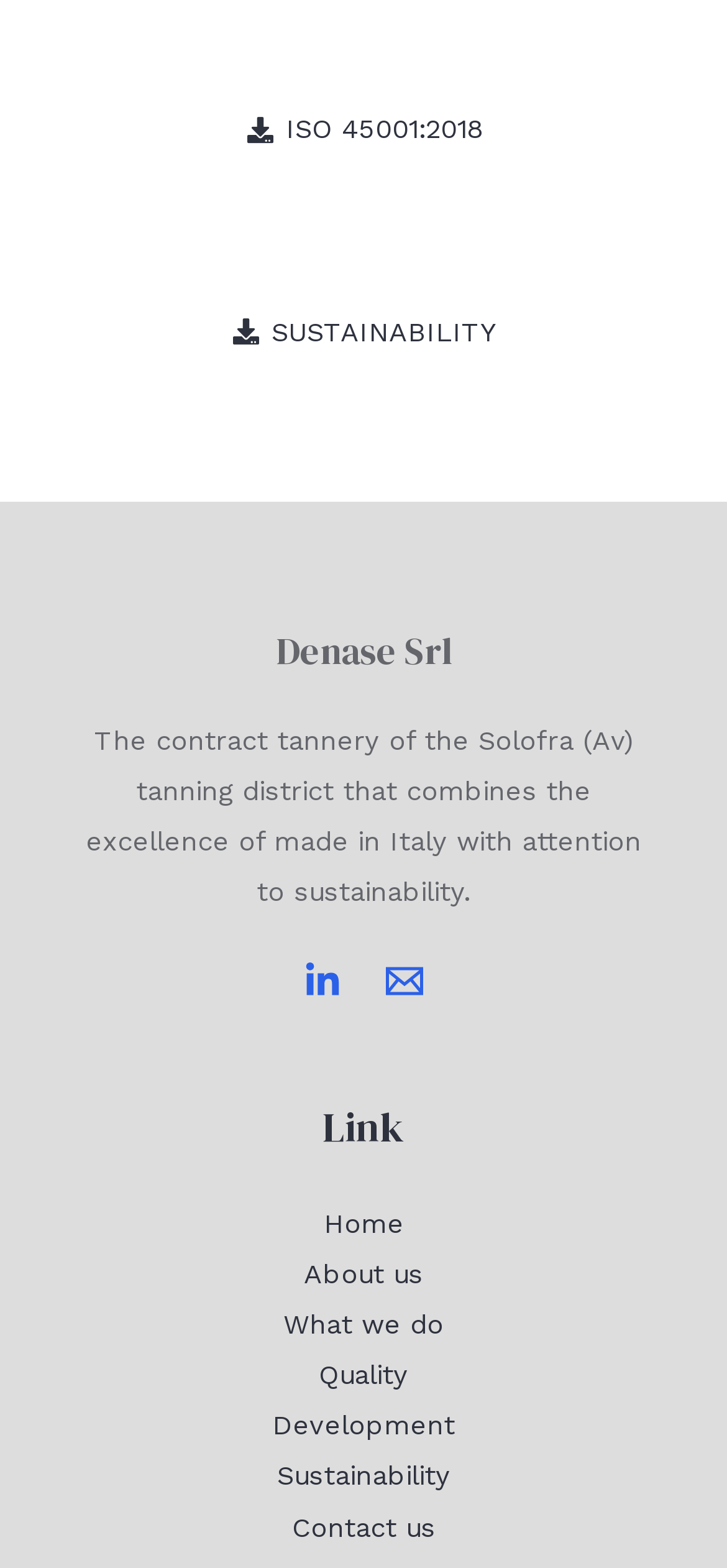Kindly determine the bounding box coordinates for the clickable area to achieve the given instruction: "Contact us via email".

[0.531, 0.613, 0.582, 0.637]